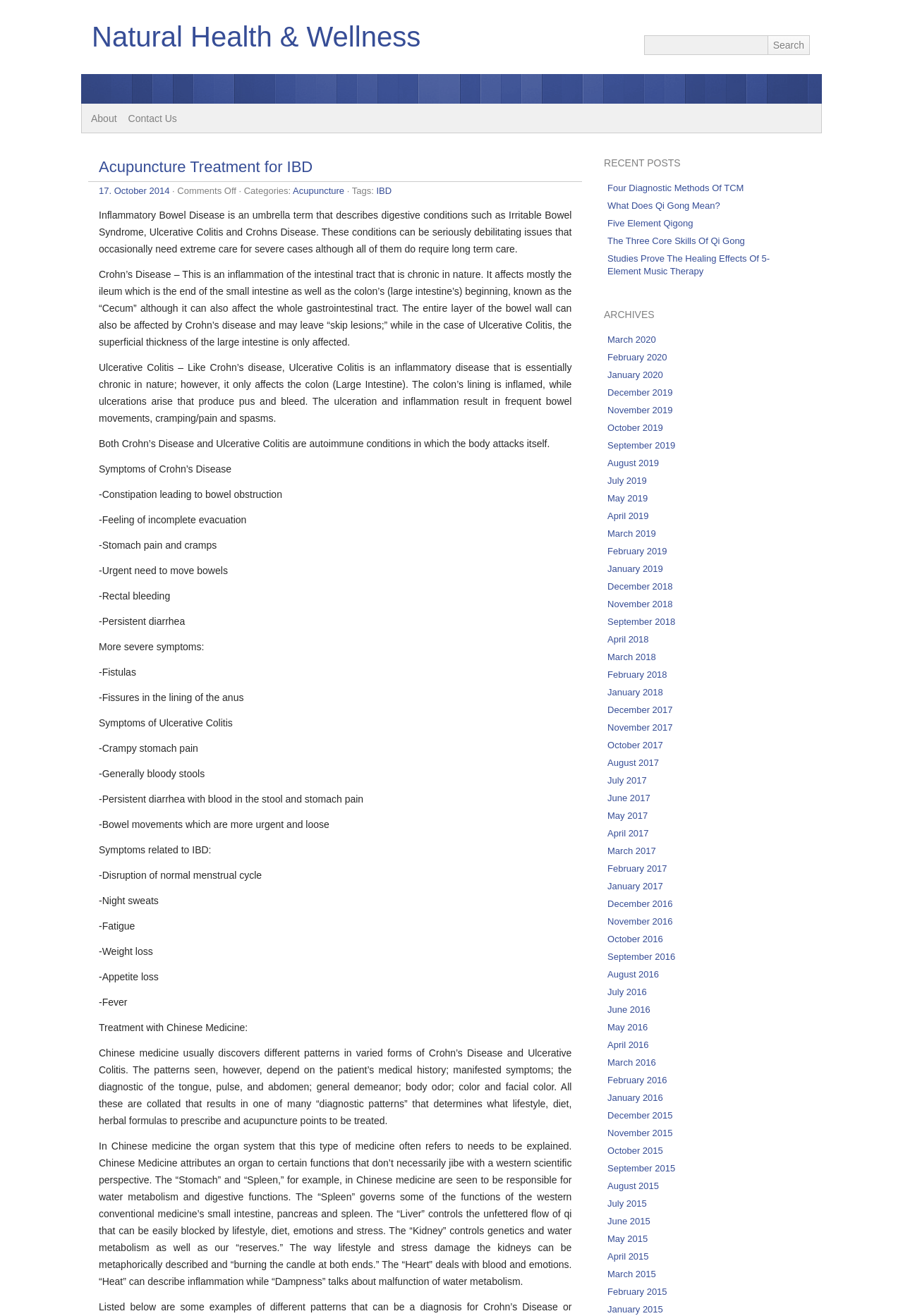Can you determine the main header of this webpage?

Natural Health & Wellness